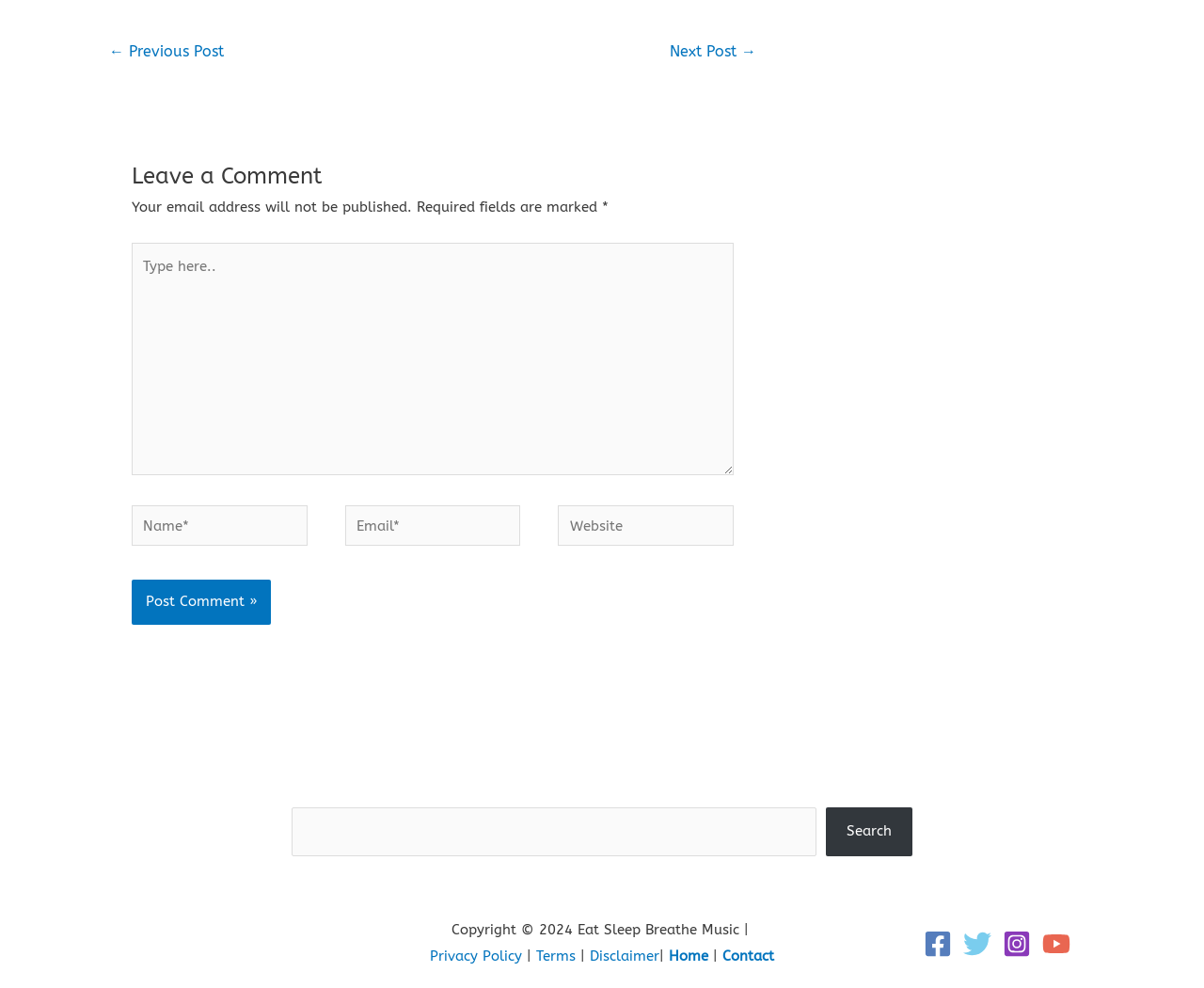Can you find the bounding box coordinates for the element that needs to be clicked to execute this instruction: "Enter your name"? The coordinates should be given as four float numbers between 0 and 1, i.e., [left, top, right, bottom].

[0.109, 0.512, 0.255, 0.552]